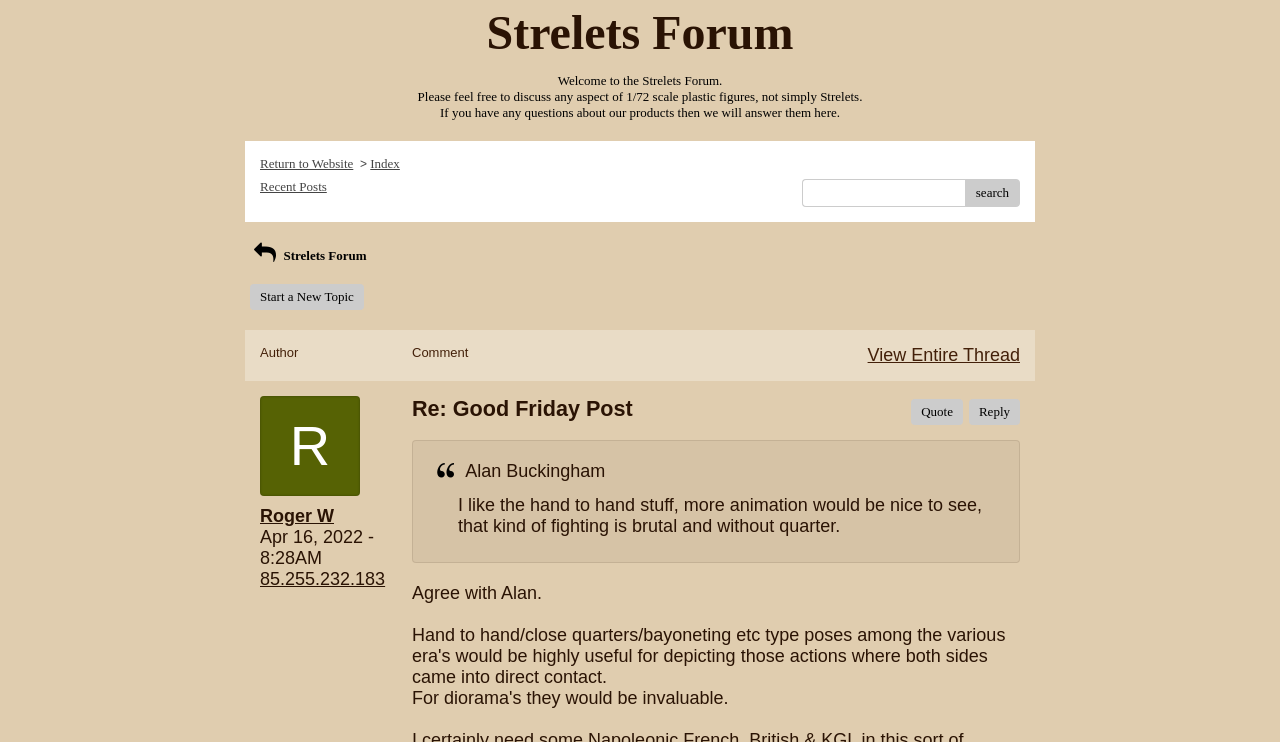What is the date of the post by Roger W?
Please provide a single word or phrase as your answer based on the image.

Apr 16, 2022